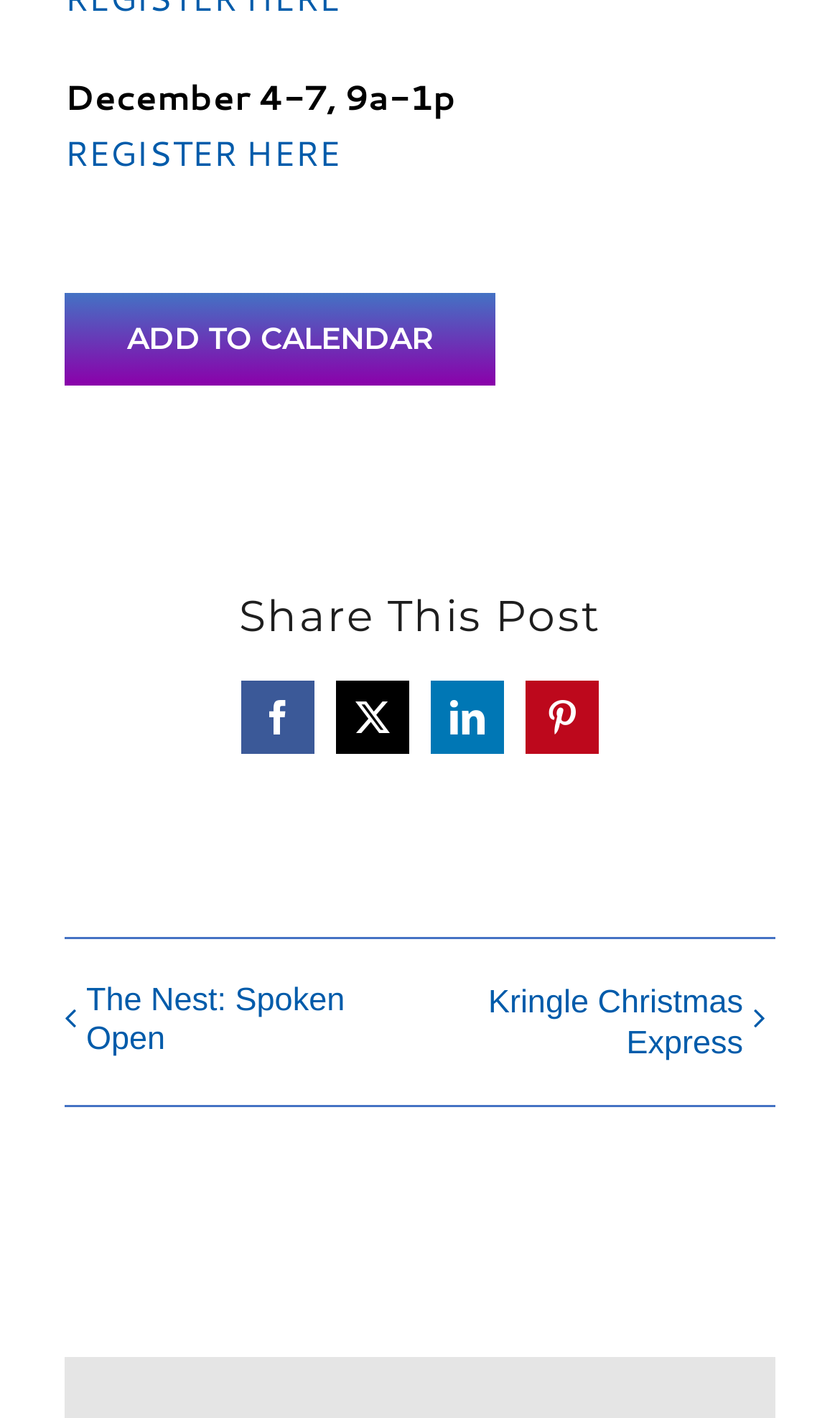Provide a brief response to the question using a single word or phrase: 
What is the text of the first link?

REGISTER HERE